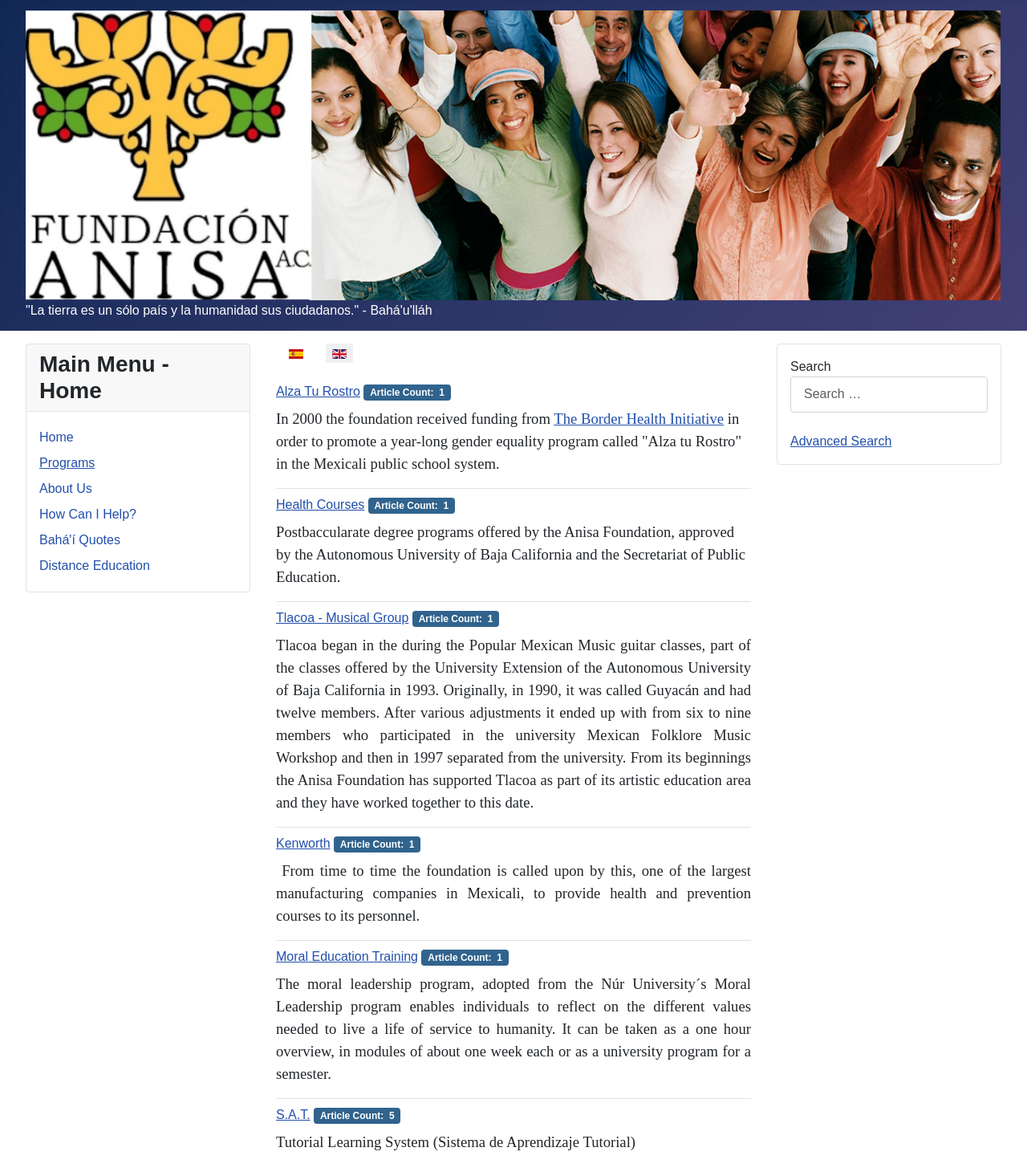What is the quote on the webpage?
Look at the screenshot and give a one-word or phrase answer.

La tierra es un sólo país y la humanidad sus ciudadanos.